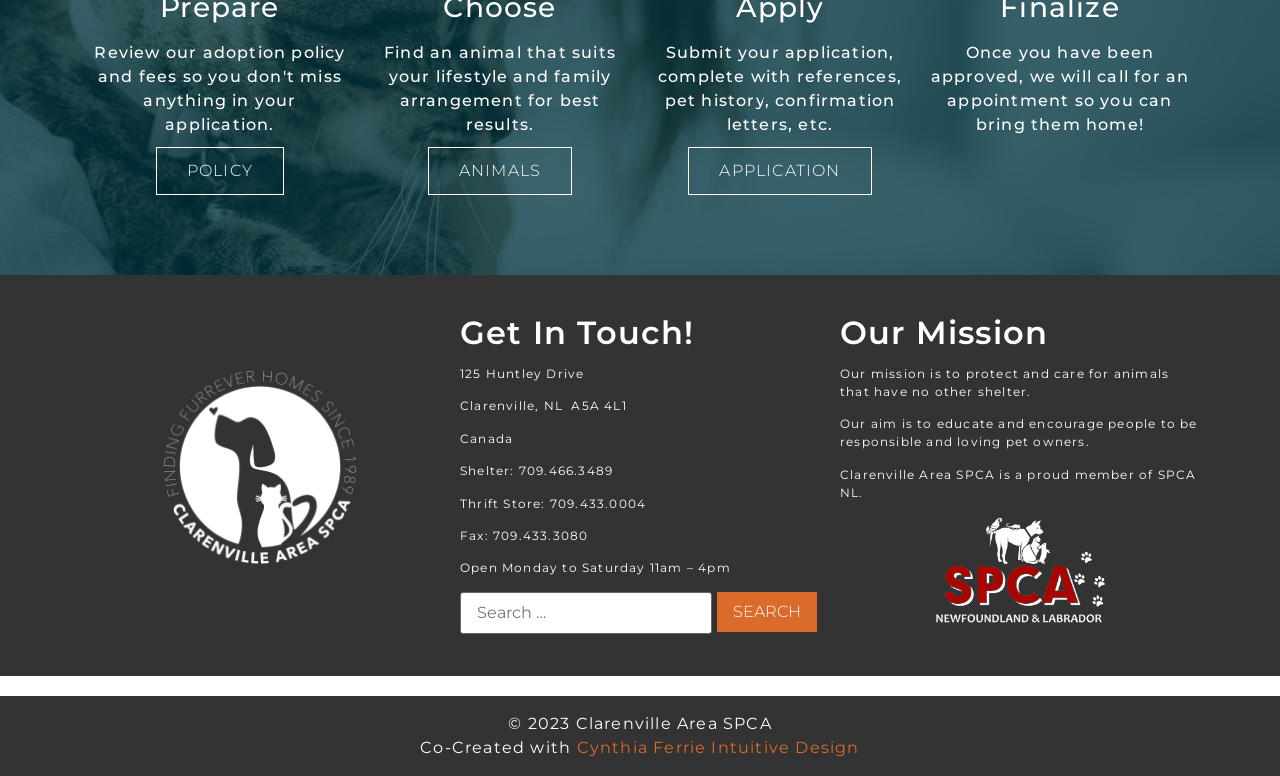Based on the image, please elaborate on the answer to the following question:
What are the operating hours of the thrift store?

The operating hours of the thrift store are mentioned in the 'Get In Touch!' section, which lists the contact information and hours of operation for the organization, including the thrift store.